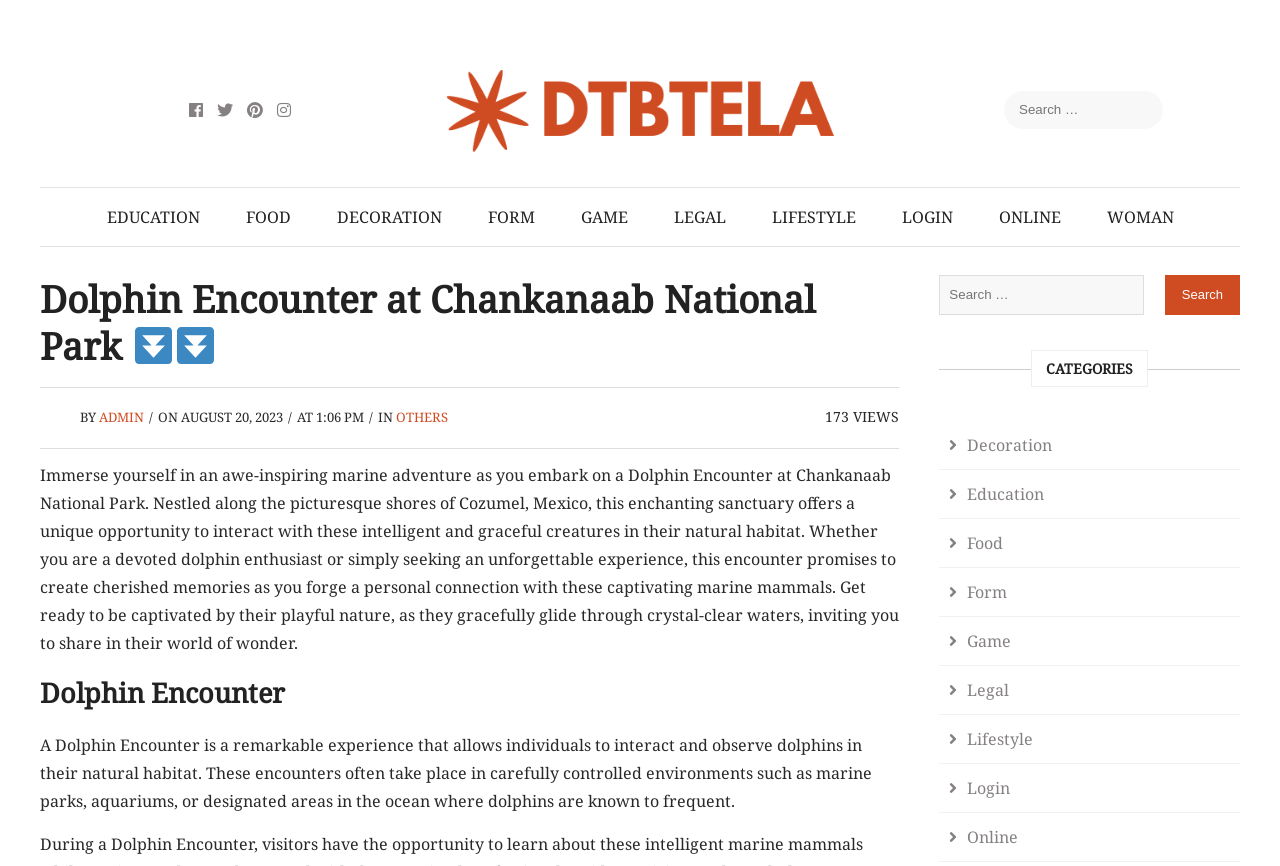Please give a succinct answer to the question in one word or phrase:
What is the location of the dolphin encounter?

Cozumel, Mexico